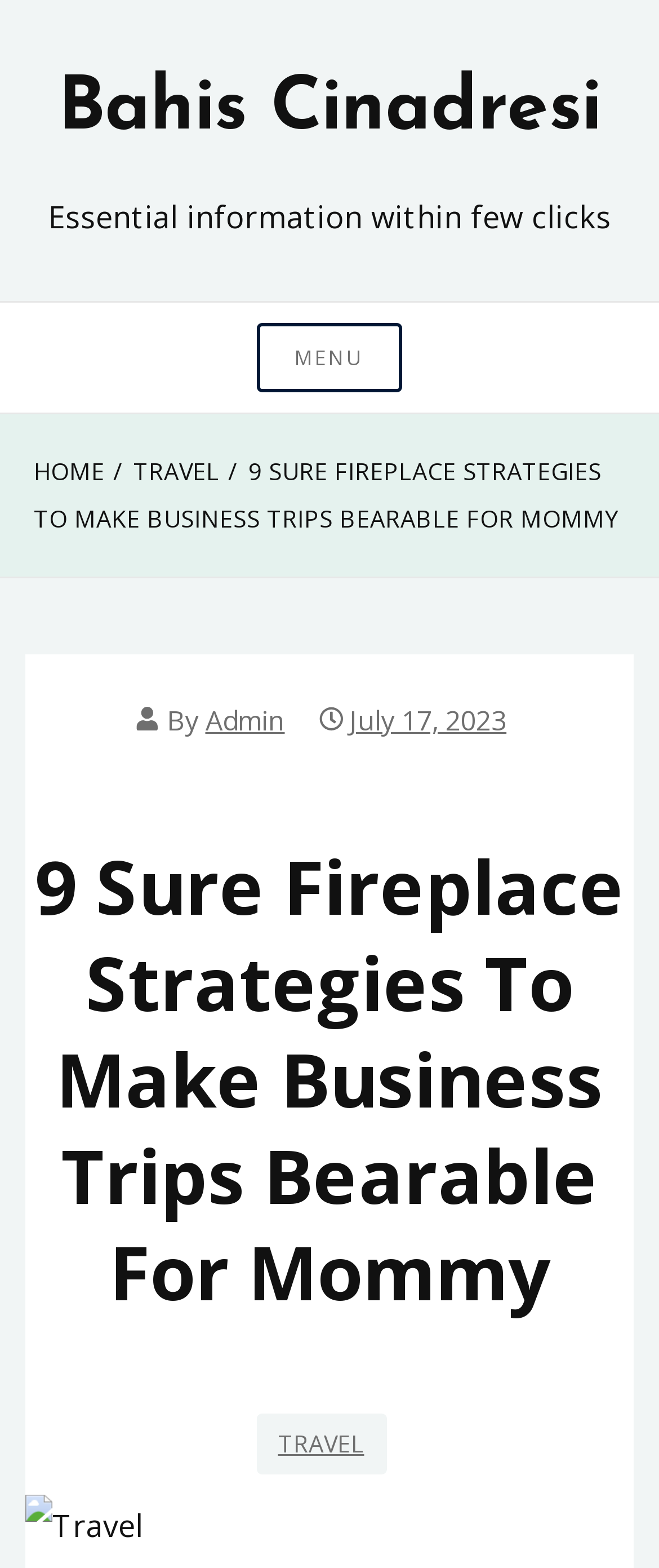What is the image about?
Please respond to the question with a detailed and informative answer.

I determined what the image is about by looking at the image's description, which is 'Travel', indicating that the image is related to travel.